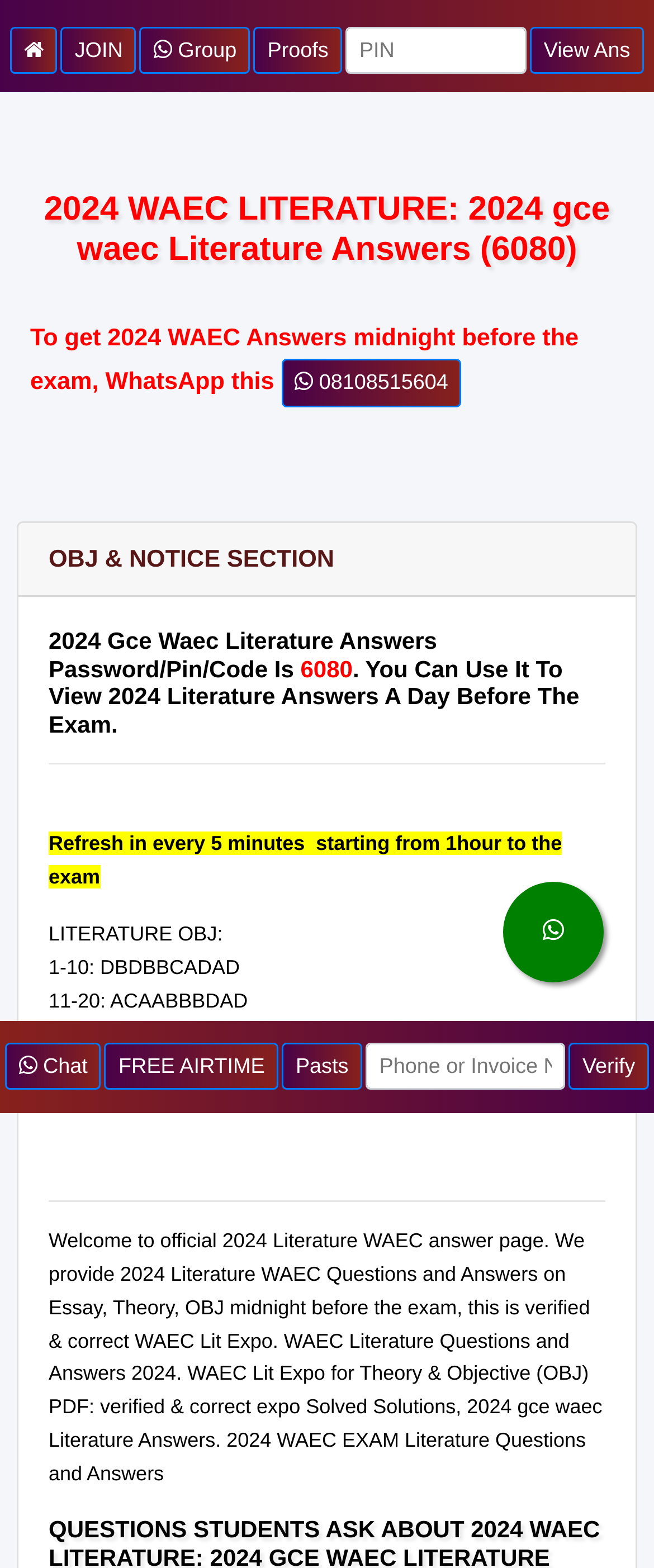How can I get 2024 WAEC answers?
Refer to the image and provide a one-word or short phrase answer.

WhatsApp 08108515604